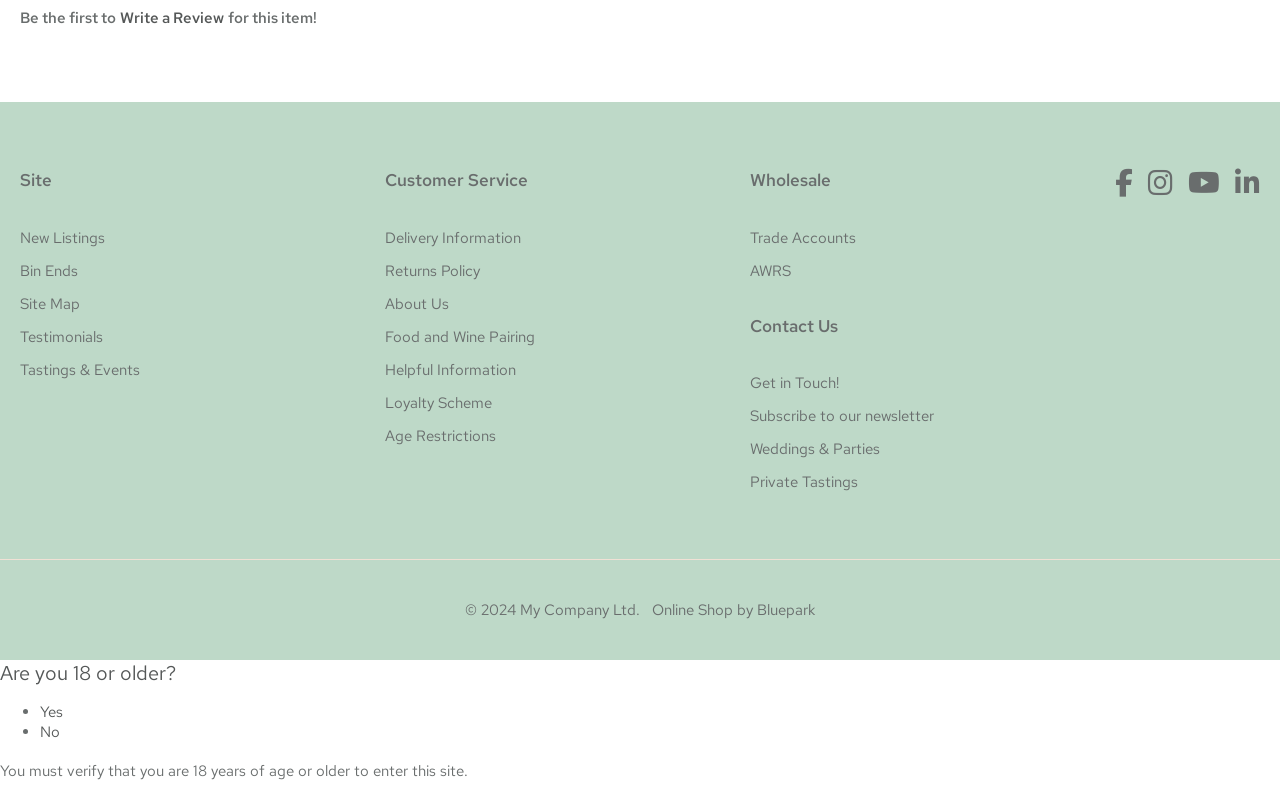Please identify the bounding box coordinates for the region that you need to click to follow this instruction: "Get in Touch!".

[0.586, 0.475, 0.655, 0.501]